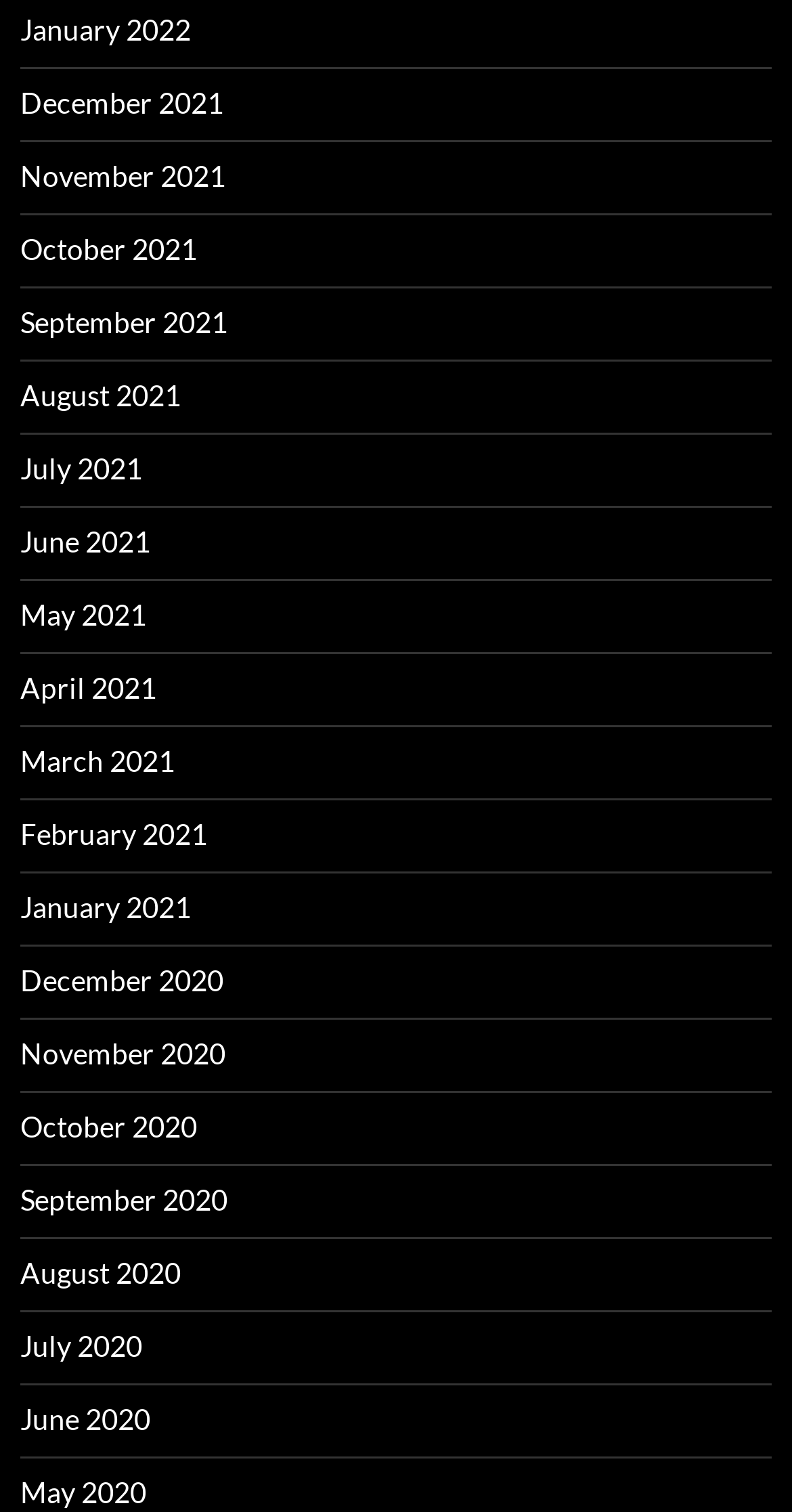What is the earliest month listed?
Observe the image and answer the question with a one-word or short phrase response.

May 2020